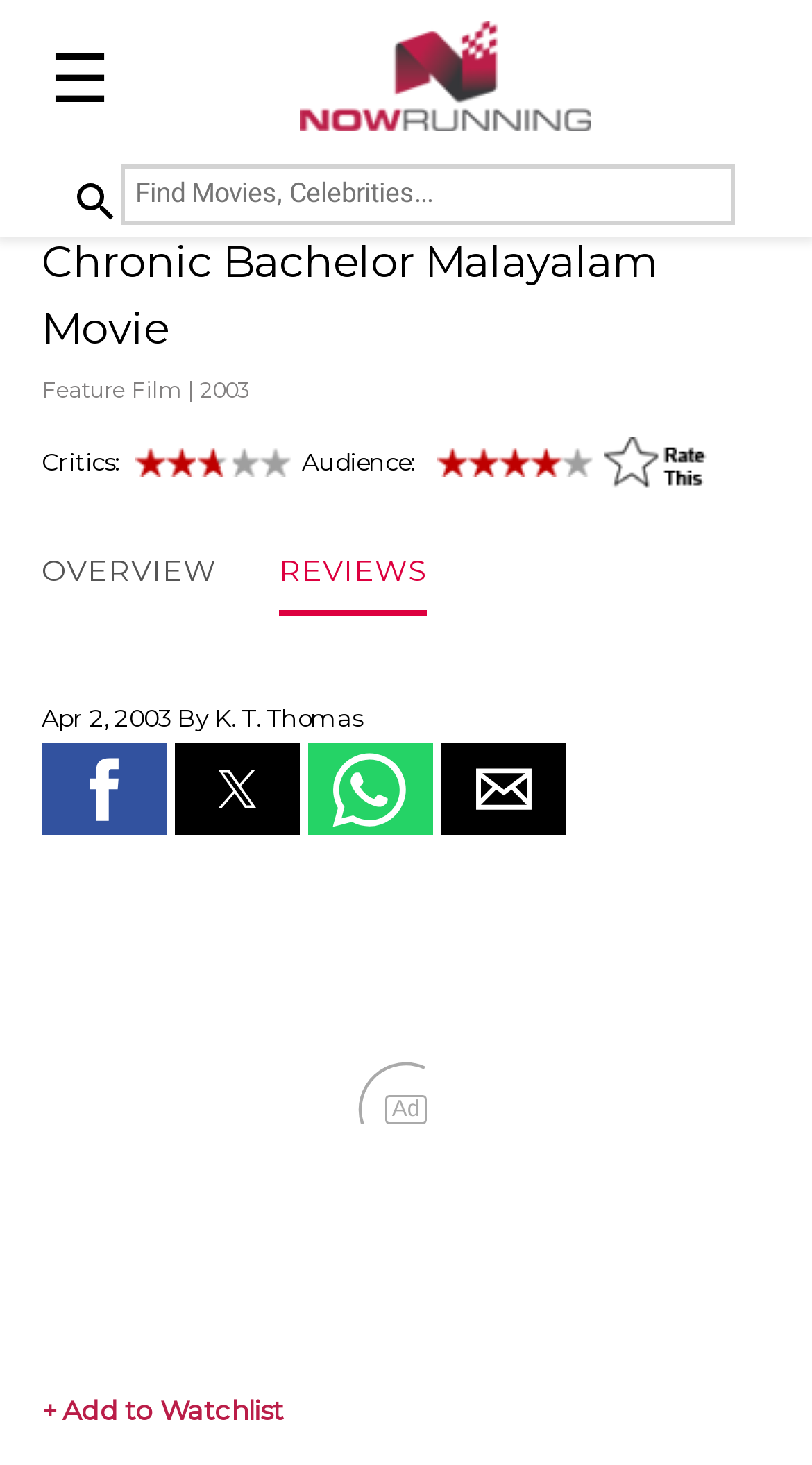Refer to the image and provide an in-depth answer to the question:
What can you do with the 'Share on Facebook' button?

I found the 'Share on Facebook' button, which allows users to share the content on Facebook.